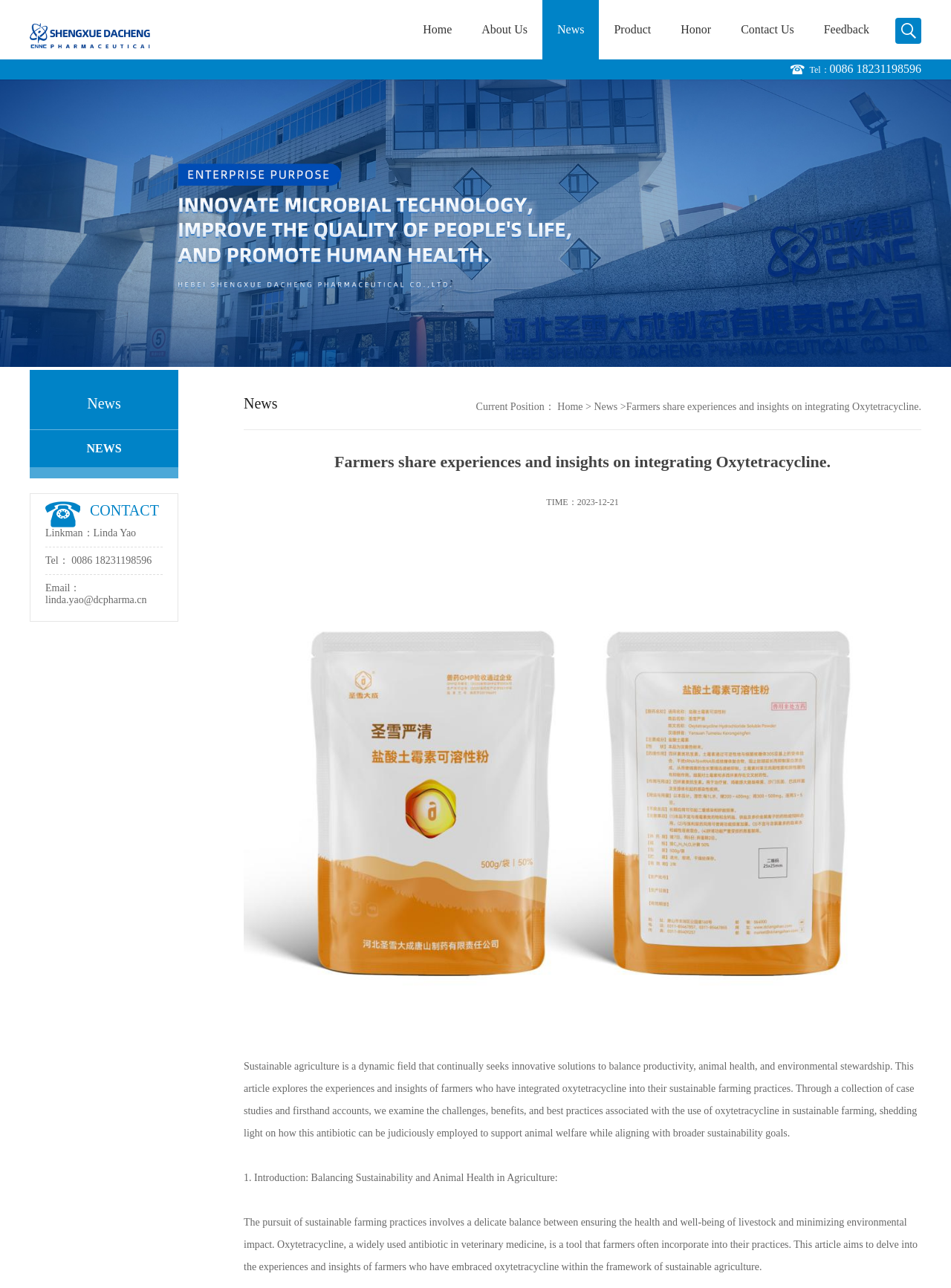What is the company name?
Kindly give a detailed and elaborate answer to the question.

I found the company name by looking at the link element with the text 'Hebei Shengxue Dacheng Pharmaceutical Co.,' which is located at the top of the webpage.